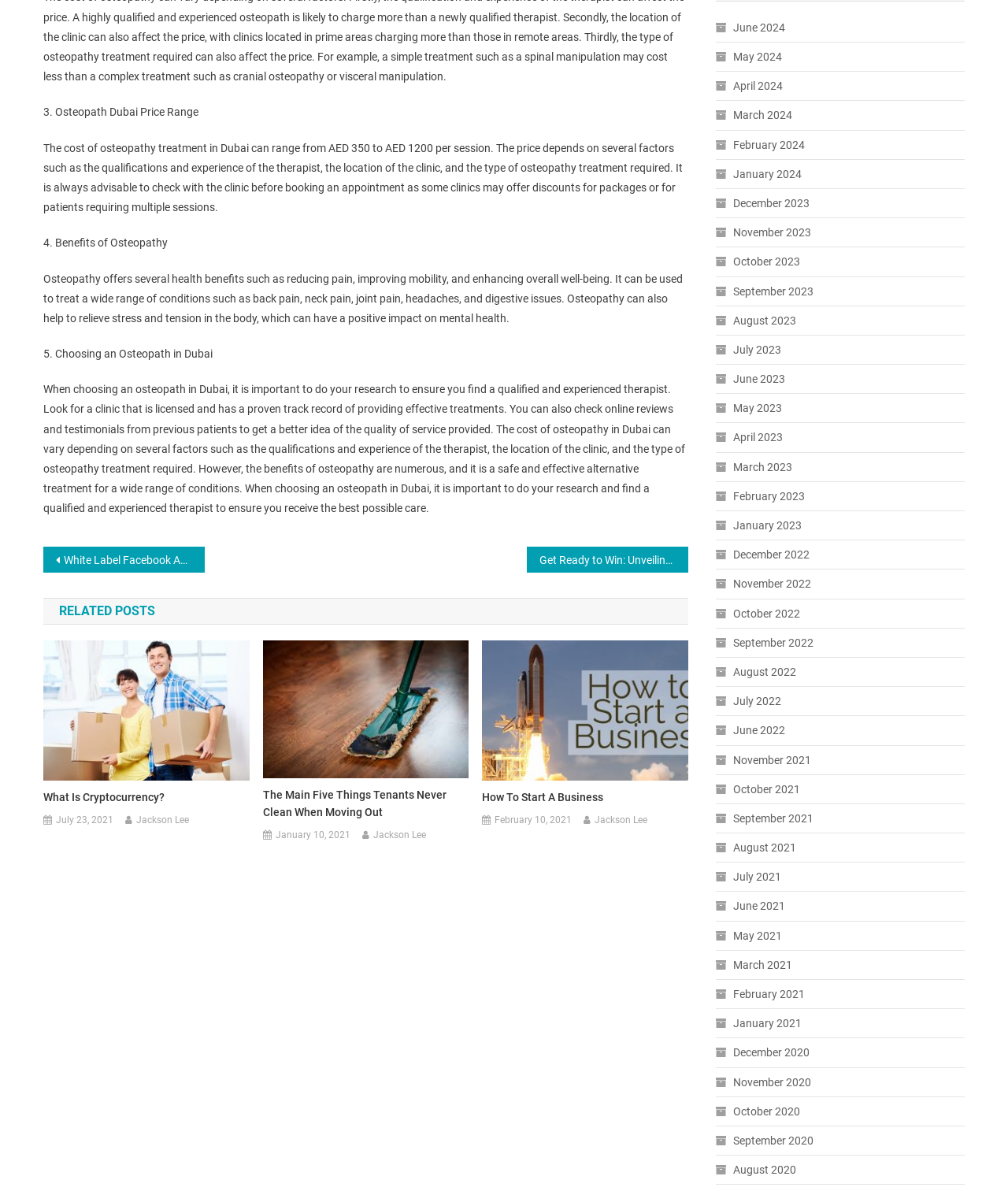Please find the bounding box coordinates of the element that needs to be clicked to perform the following instruction: "View 'The Main Five Things Tenants Never Clean When Moving Out'". The bounding box coordinates should be four float numbers between 0 and 1, represented as [left, top, right, bottom].

[0.261, 0.66, 0.465, 0.689]